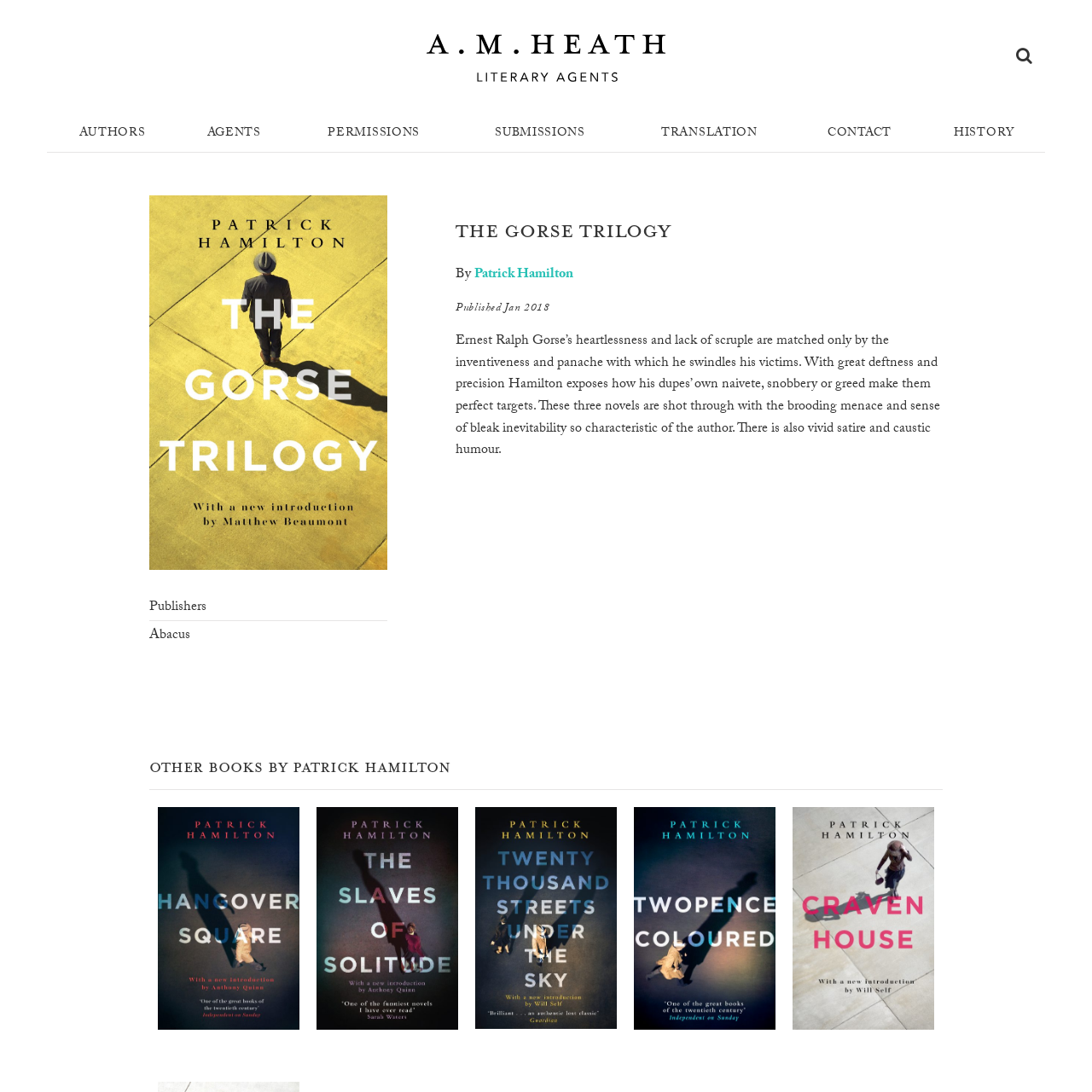Create an elaborate caption that covers all aspects of the webpage.

The webpage is about "The Gorse Trilogy" by Patrick Hamilton, represented by AM Heath Literary Agents. At the top, there is a search bar with a magnifying glass icon on the right side. Below it, there are six navigation links: "AUTHORS", "AGENTS", "PERMISSIONS", "SUBMISSIONS", "TRANSLATION", and "CONTACT", followed by a "HISTORY" link.

On the left side, there is a large image of the book jacket for "The Gorse Trilogy". Below it, there is a heading "Publishers" with the text "Abacus" underneath. On the right side of the book jacket, there is a heading "The Gorse Trilogy" with the author's name "Patrick Hamilton" and the publication date "Jan 2018" below. A brief description of the book follows, highlighting the author's style and the themes of the novel.

Further down, there is a section titled "Other books by Patrick Hamilton" with five book jackets displayed horizontally, each with a link to the respective book: "Hangover Square", "The Slaves of Solitude", "Twenty Thousand Streets Under the Sky", "Twopence Coloured", and "Craven House".